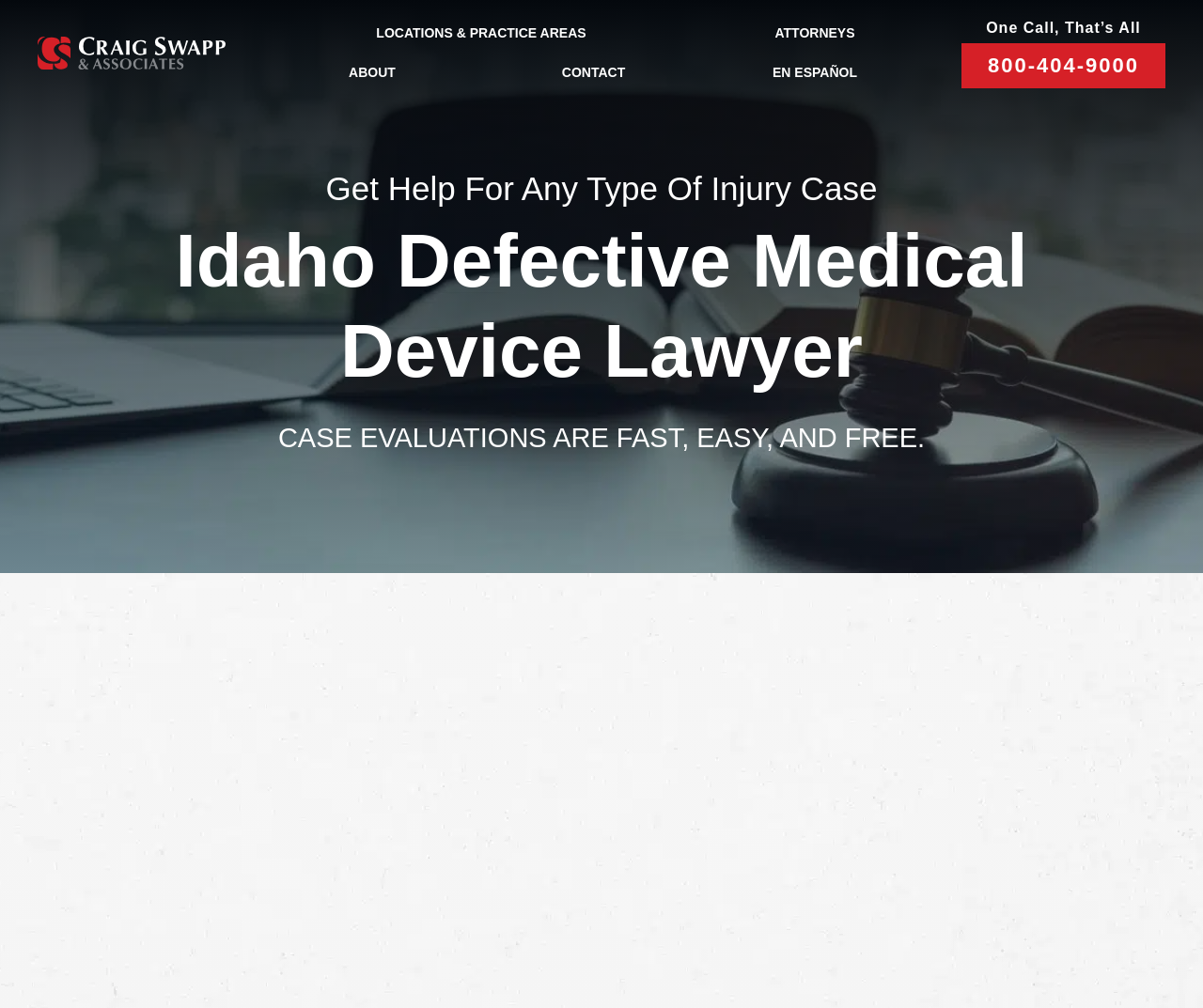Please identify the bounding box coordinates of the element that needs to be clicked to execute the following command: "Click on the desistfilm link". Provide the bounding box using four float numbers between 0 and 1, formatted as [left, top, right, bottom].

None